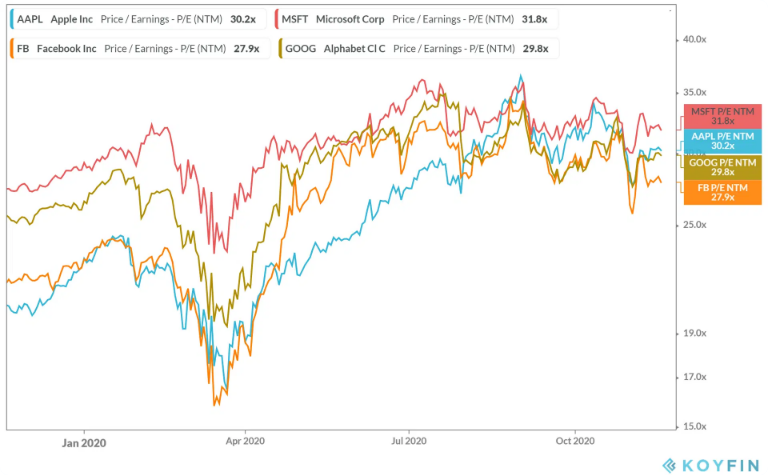Can you give a detailed response to the following question using the information from the image? How many companies are presented in the graph?

The graph illustrates the P/E ratios of four major tech companies, which are Apple Inc., Microsoft Corp., Facebook Inc., and Alphabet Inc. I can count the number of companies mentioned in the caption to arrive at the answer.